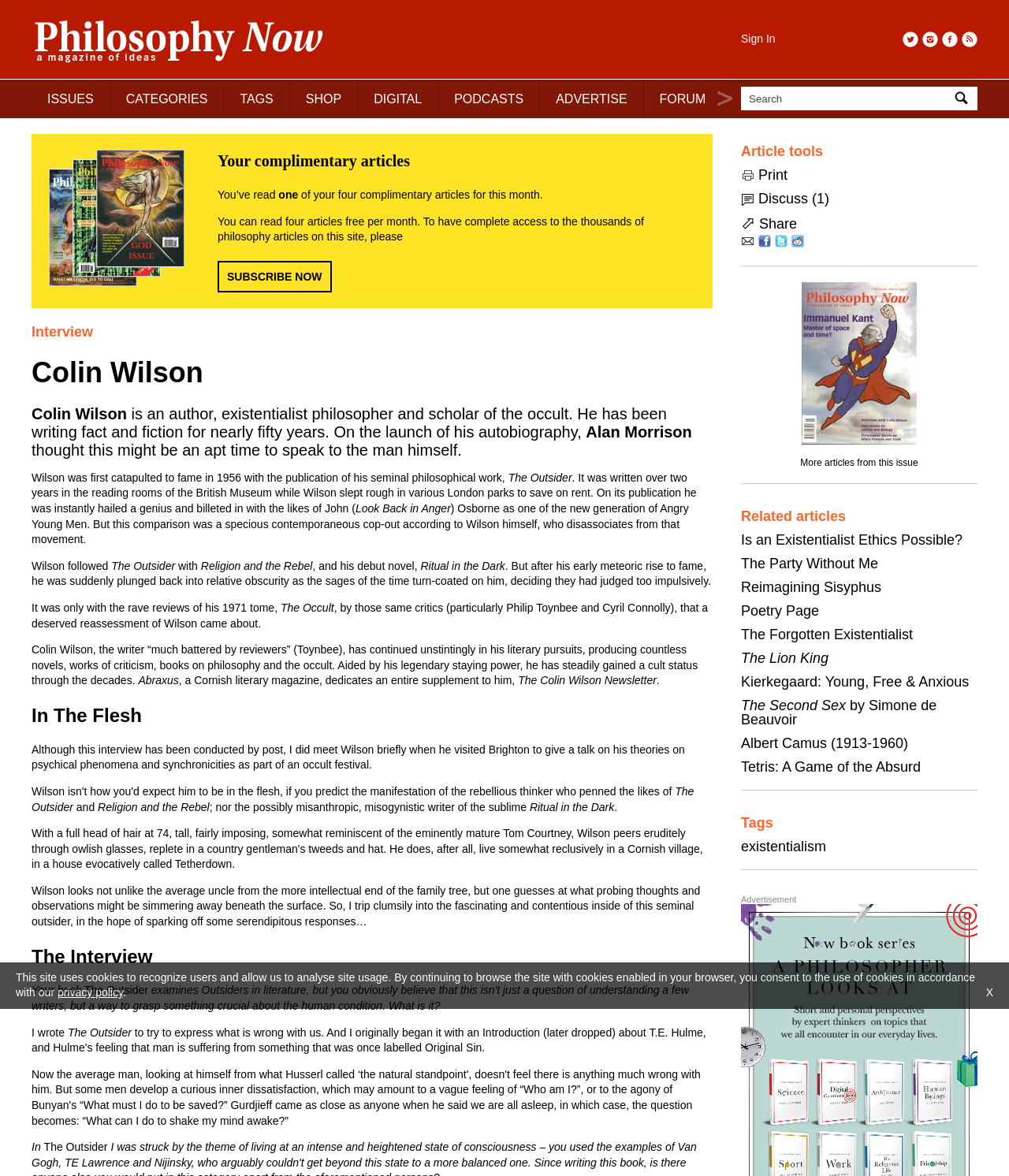What is the title of Colin Wilson's debut novel?
Based on the content of the image, thoroughly explain and answer the question.

The webpage mentions 'his debut novel, Ritual in the Dark' in the section describing Colin Wilson's literary career. This information is provided to give an overview of his writing accomplishments.